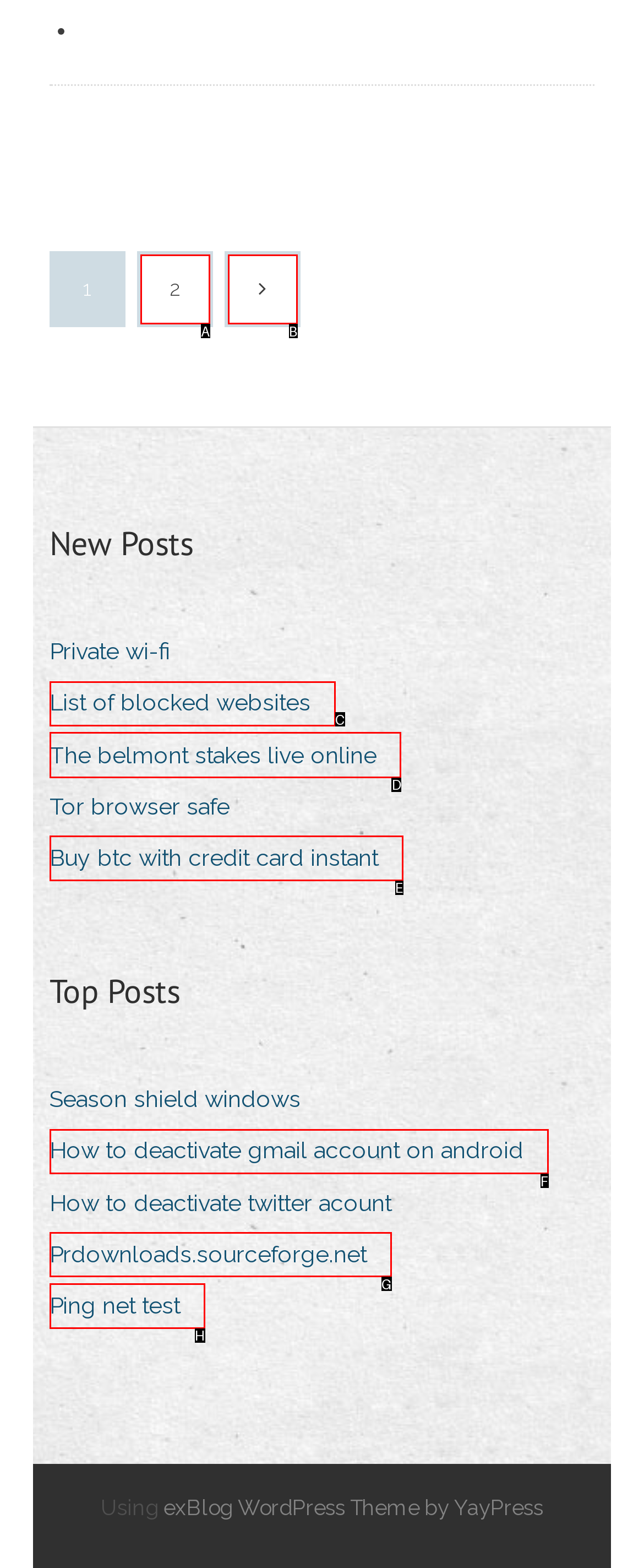Identify the correct HTML element to click to accomplish this task: View 'The belmont stakes live online'
Respond with the letter corresponding to the correct choice.

D